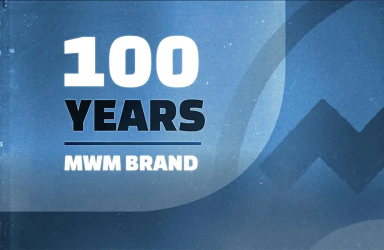What is the company's identity emphasized by?
Give a detailed and exhaustive answer to the question.

The caption states that the phrase 'MWM BRAND' is displayed in a slightly smaller font, emphasizing the company's identity below the prominent '100 YEARS' text.